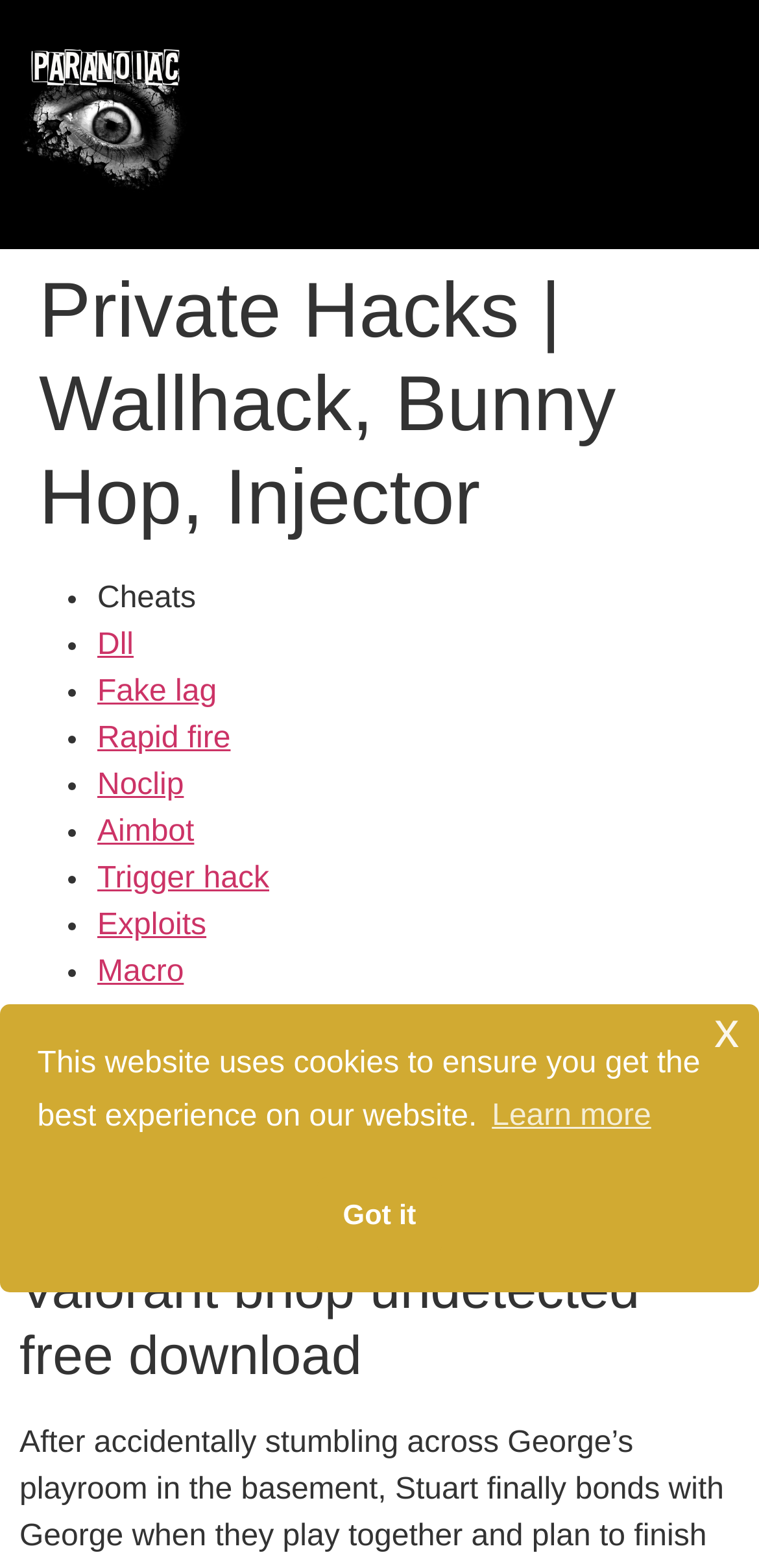Respond to the question with just a single word or phrase: 
What is the function of the 'Menü' button?

To open a menu